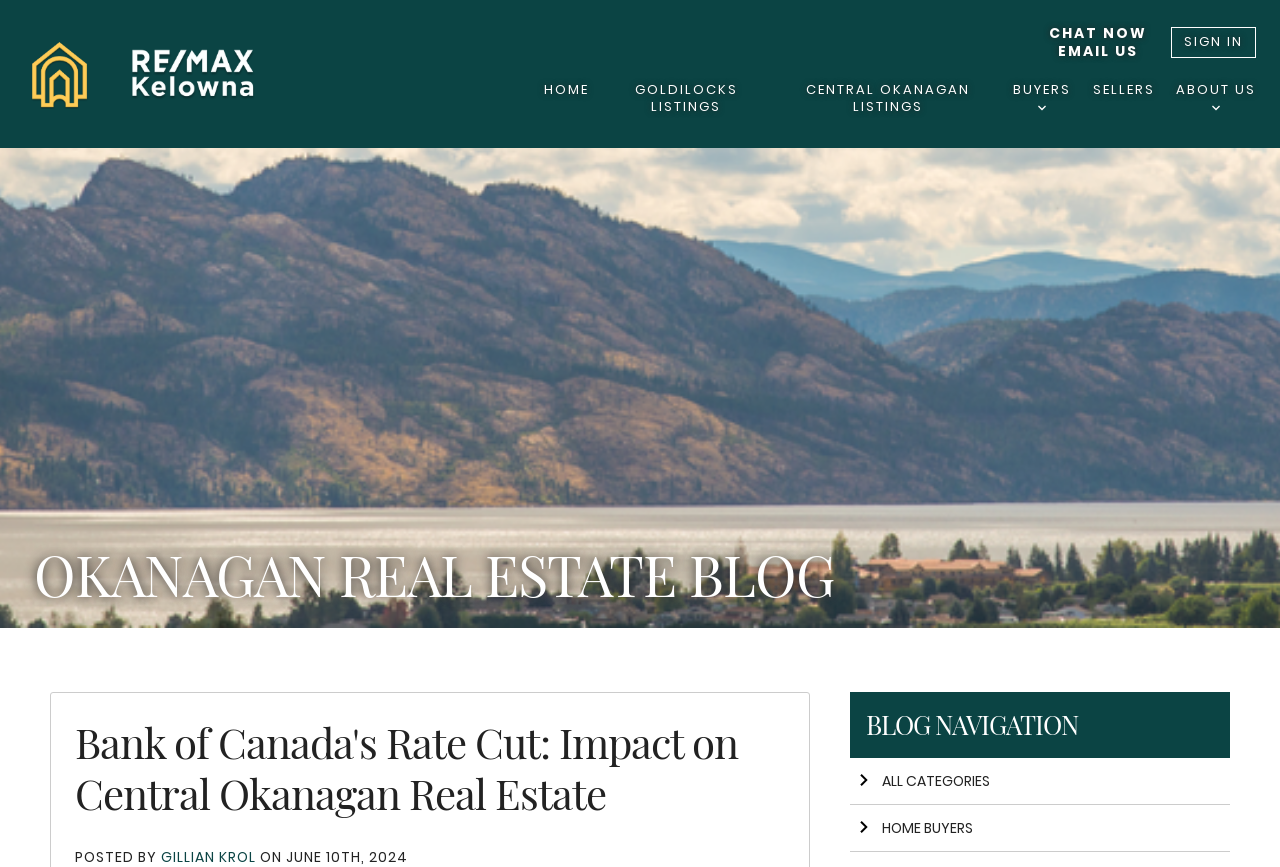Locate the bounding box coordinates of the clickable area needed to fulfill the instruction: "Subscribe to the newsletter".

None